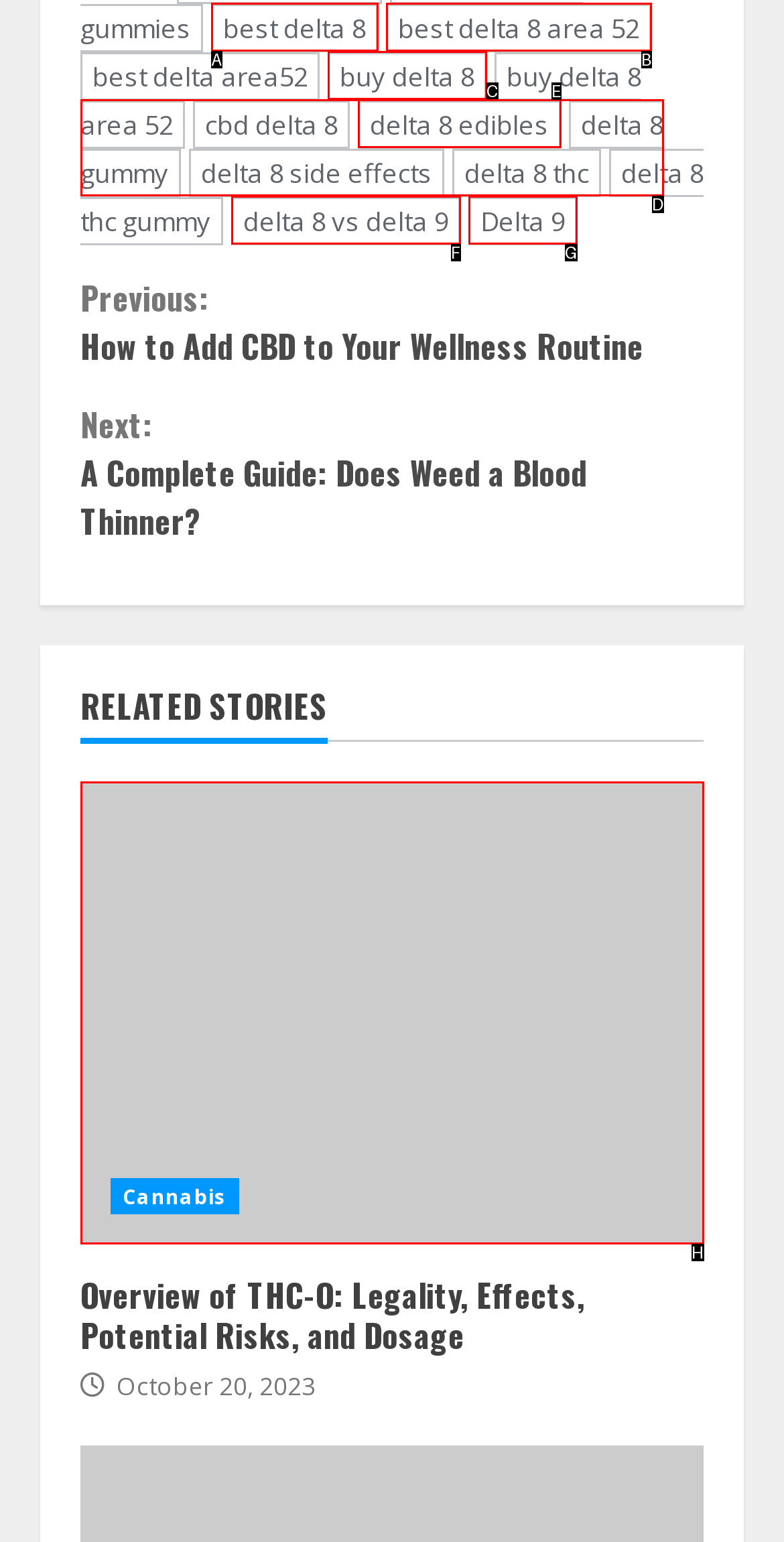Identify the letter that best matches this UI element description: buy delta 8
Answer with the letter from the given options.

C